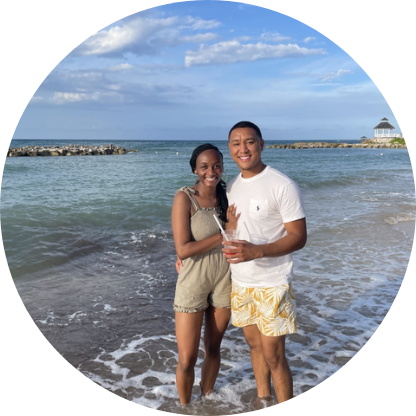What type of design is on the man's shorts?
Can you give a detailed and elaborate answer to the question?

According to the caption, the man wears colorful shorts adorned with a tropical design, which indicates the type of design on his shorts.